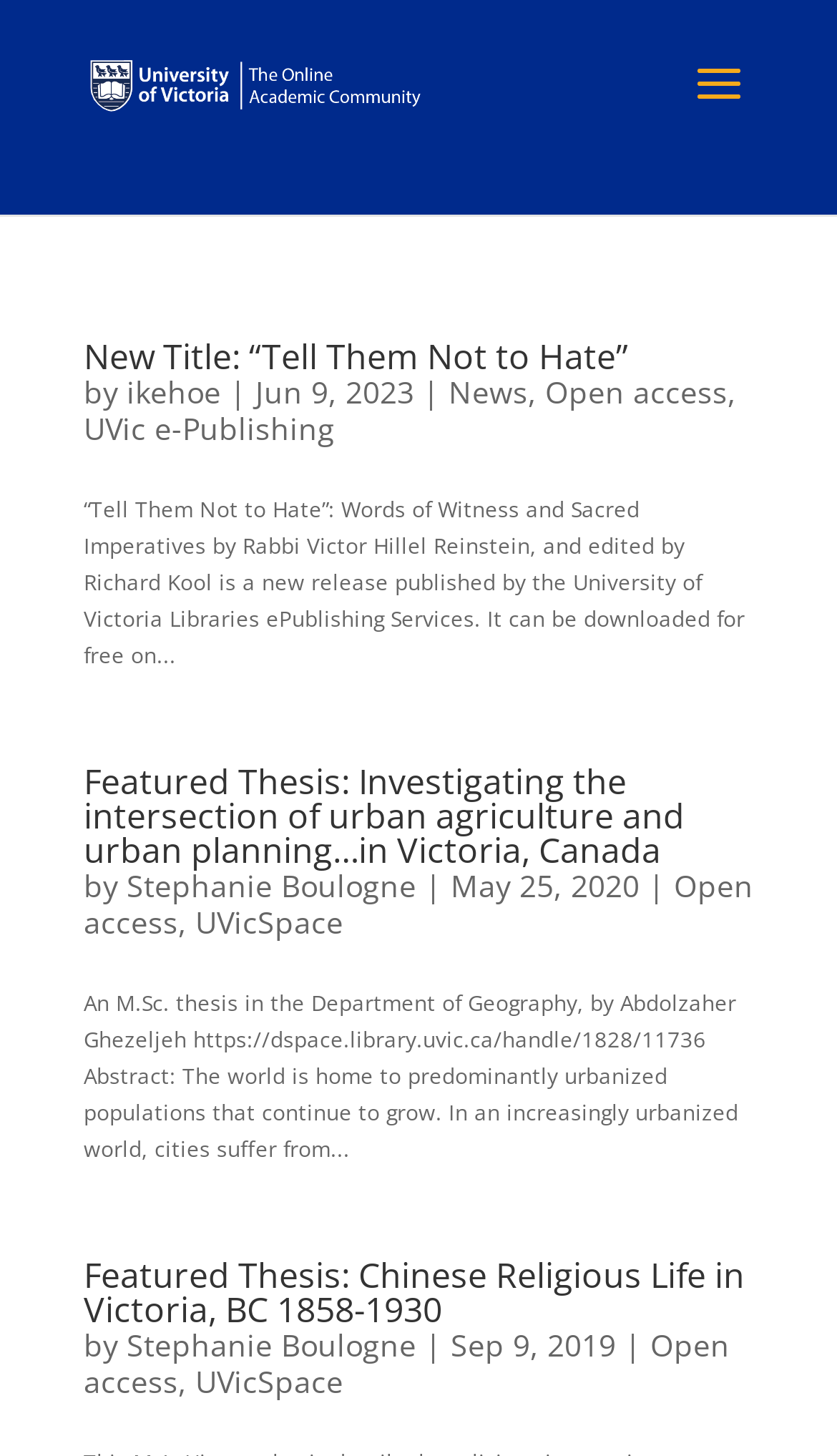Predict the bounding box of the UI element based on the description: "UVic e-Publishing". The coordinates should be four float numbers between 0 and 1, formatted as [left, top, right, bottom].

[0.1, 0.28, 0.4, 0.308]